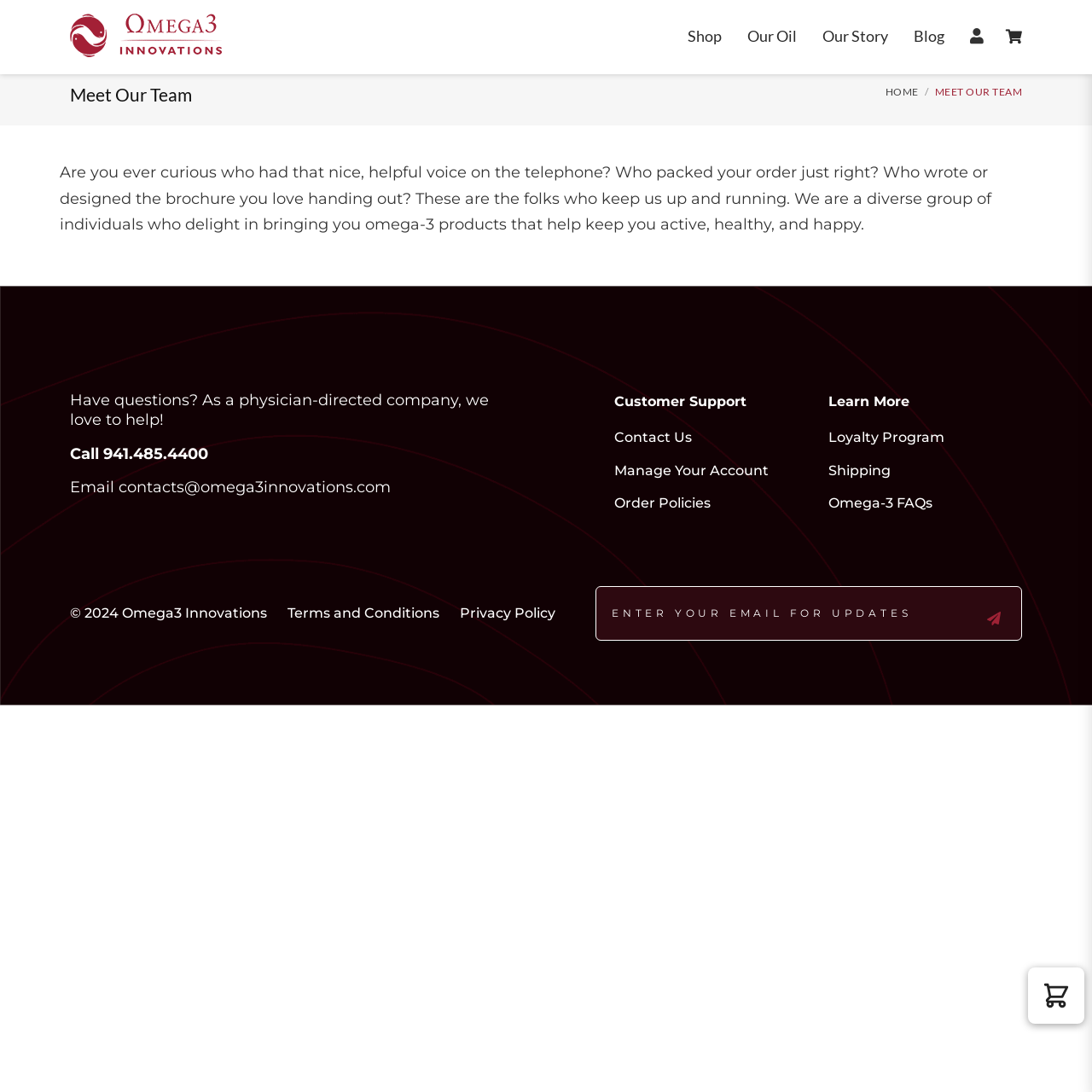Please provide a one-word or short phrase answer to the question:
How many links are there in the footer section?

9